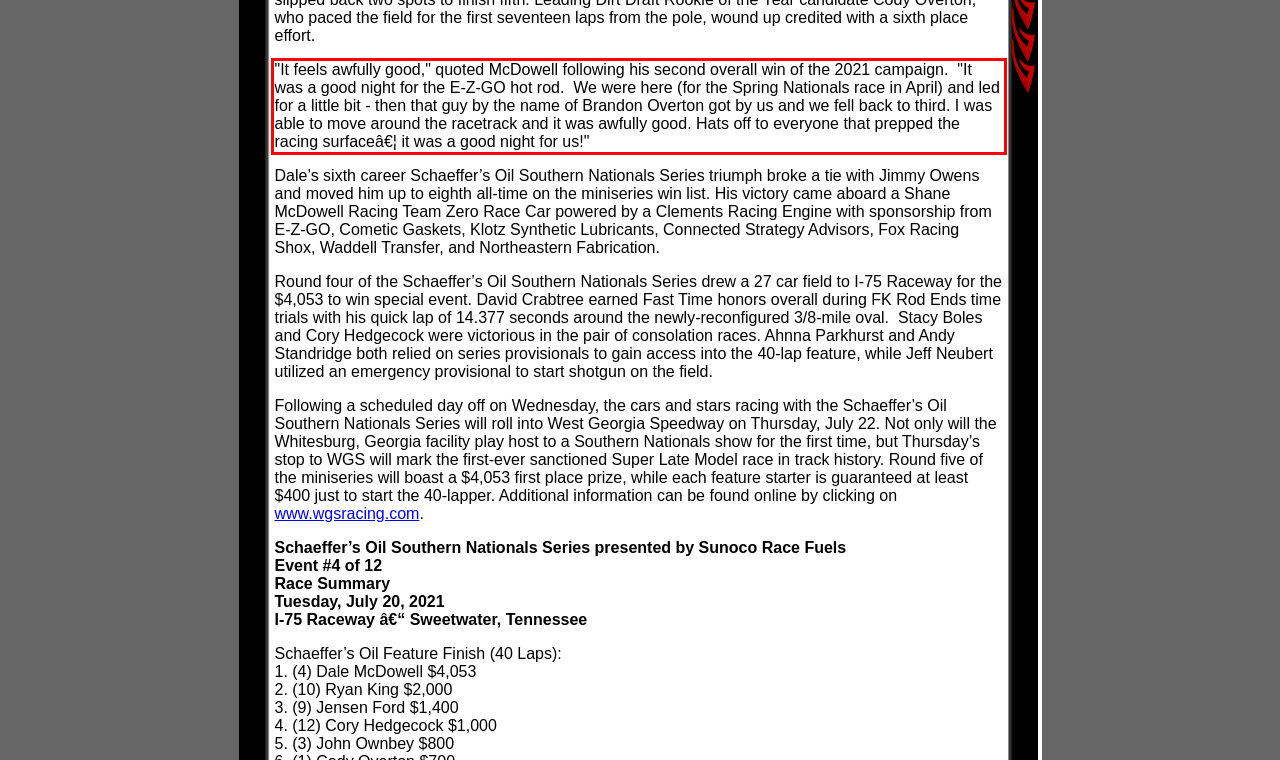Identify and extract the text within the red rectangle in the screenshot of the webpage.

"It feels awfully good," quoted McDowell following his second overall win of the 2021 campaign. "It was a good night for the E-Z-GO hot rod. We were here (for the Spring Nationals race in April) and led for a little bit - then that guy by the name of Brandon Overton got by us and we fell back to third. I was able to move around the racetrack and it was awfully good. Hats off to everyone that prepped the racing surfaceâ€¦ it was a good night for us!"